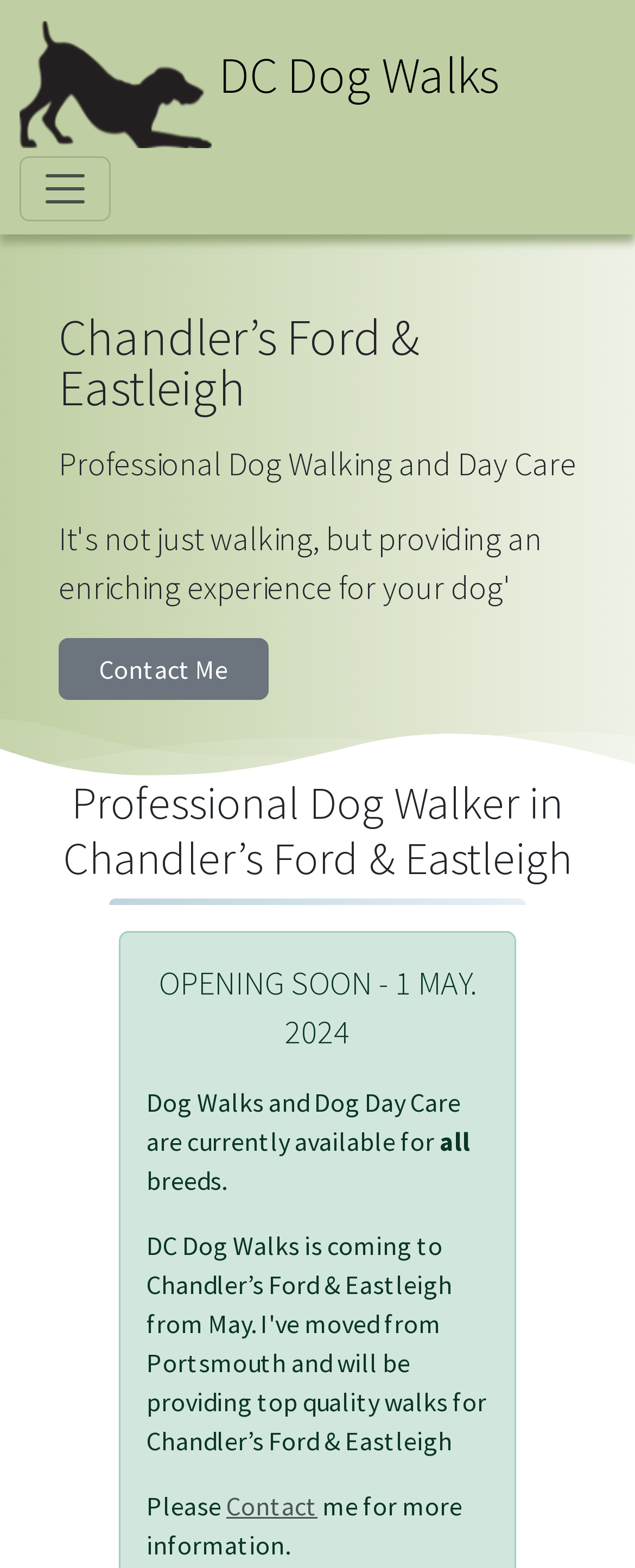Find the bounding box of the UI element described as: "DC Dog Walks". The bounding box coordinates should be given as four float values between 0 and 1, i.e., [left, top, right, bottom].

[0.031, 0.008, 0.785, 0.1]